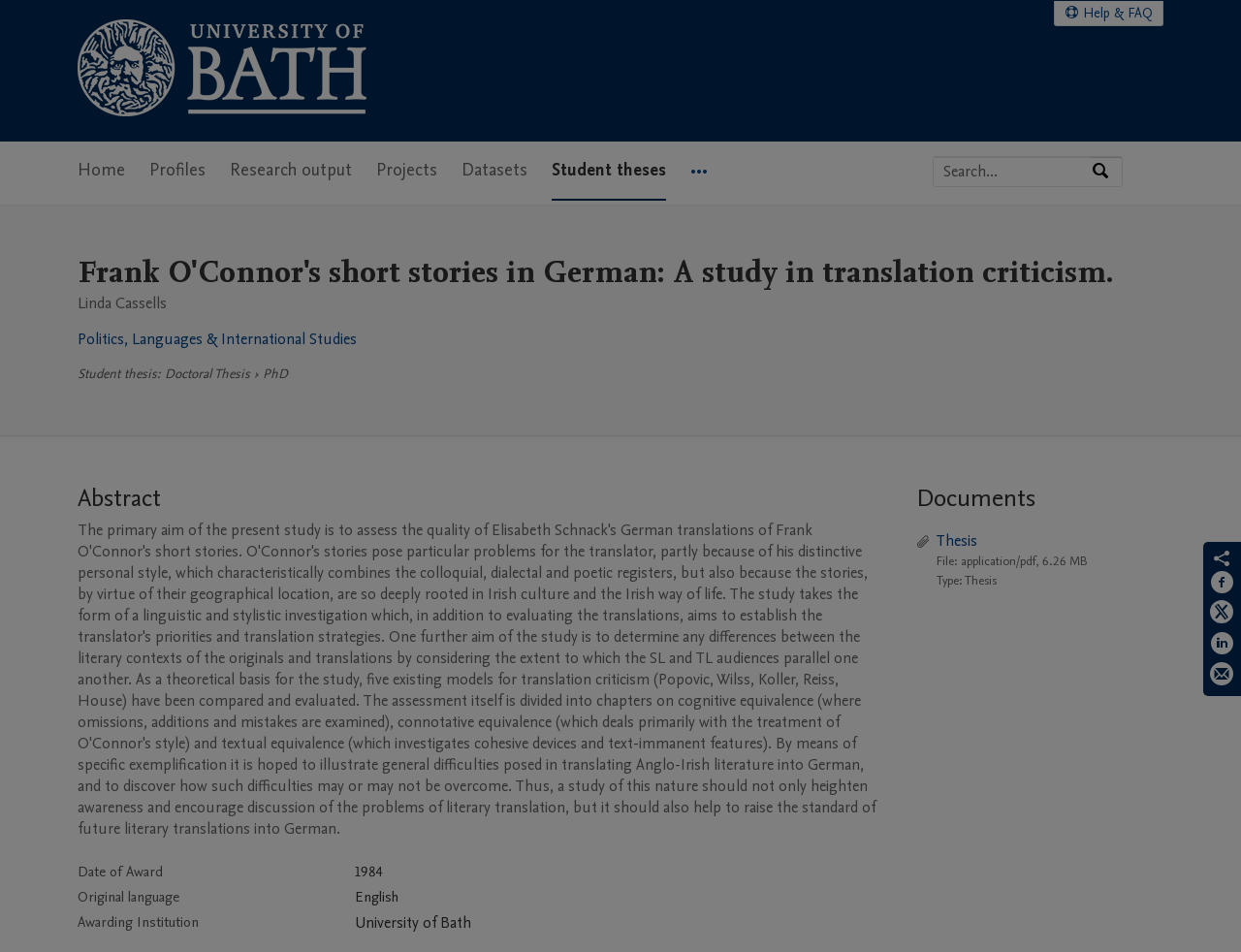Please find the bounding box coordinates for the clickable element needed to perform this instruction: "Share on Facebook".

[0.975, 0.599, 0.995, 0.63]